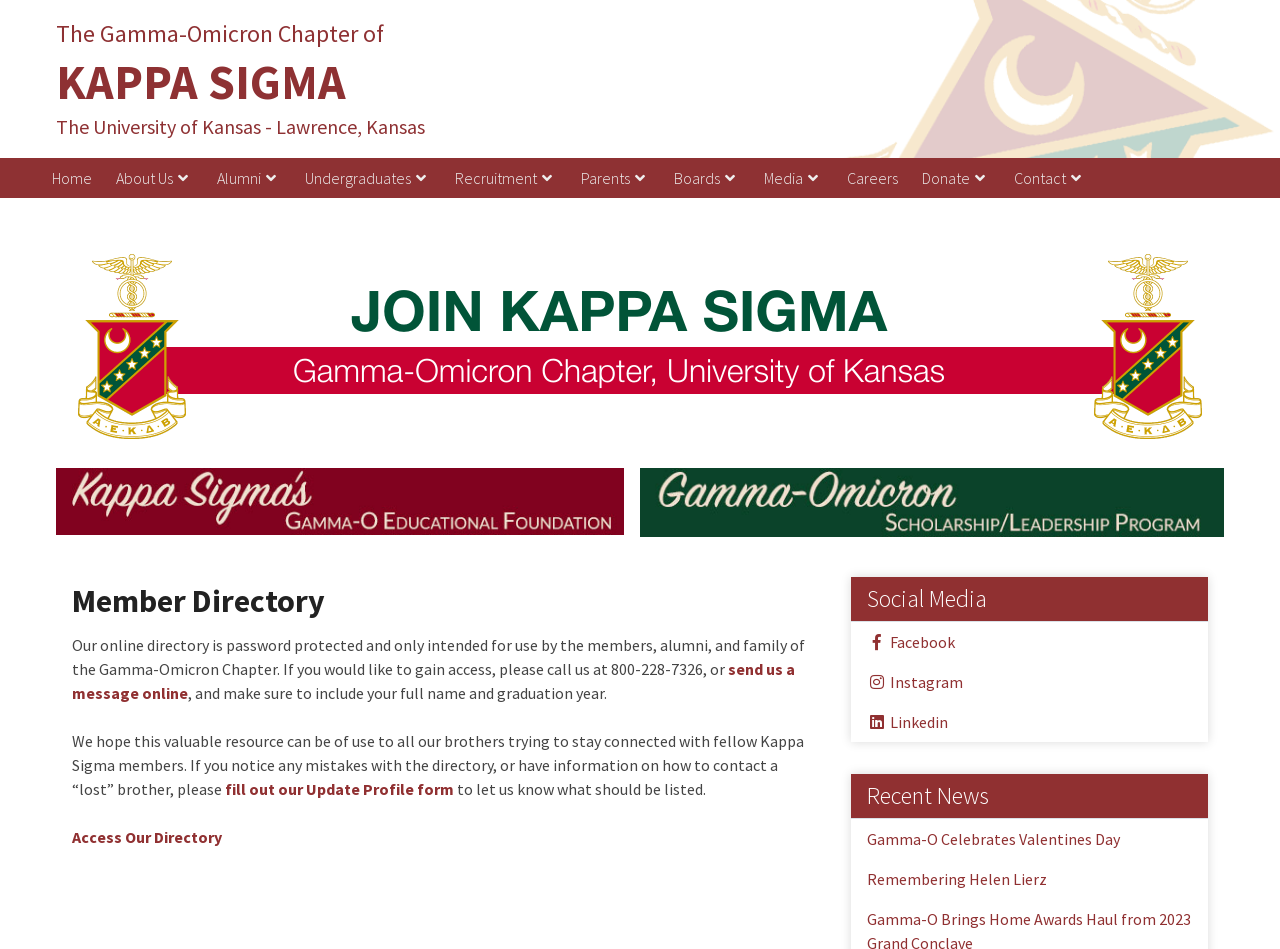Respond to the question below with a single word or phrase:
How can one access the Member Directory?

By calling or sending a message online